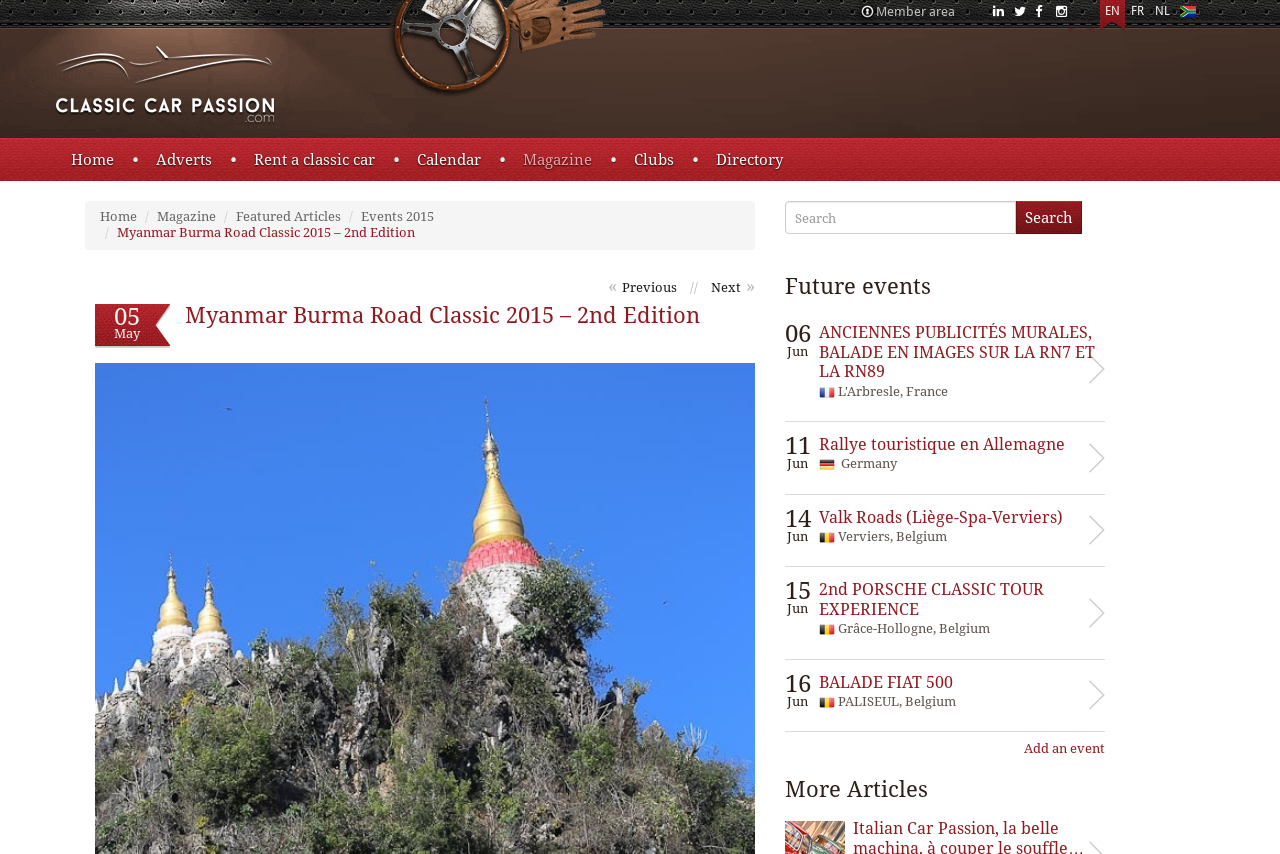Identify the bounding box coordinates of the area you need to click to perform the following instruction: "View the Myanmar Burma Road Classic 2015 event".

[0.145, 0.354, 0.547, 0.383]